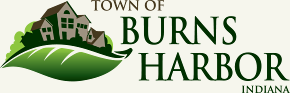Provide a one-word or short-phrase response to the question:
What is the geographic location of Burns Harbor?

Indiana